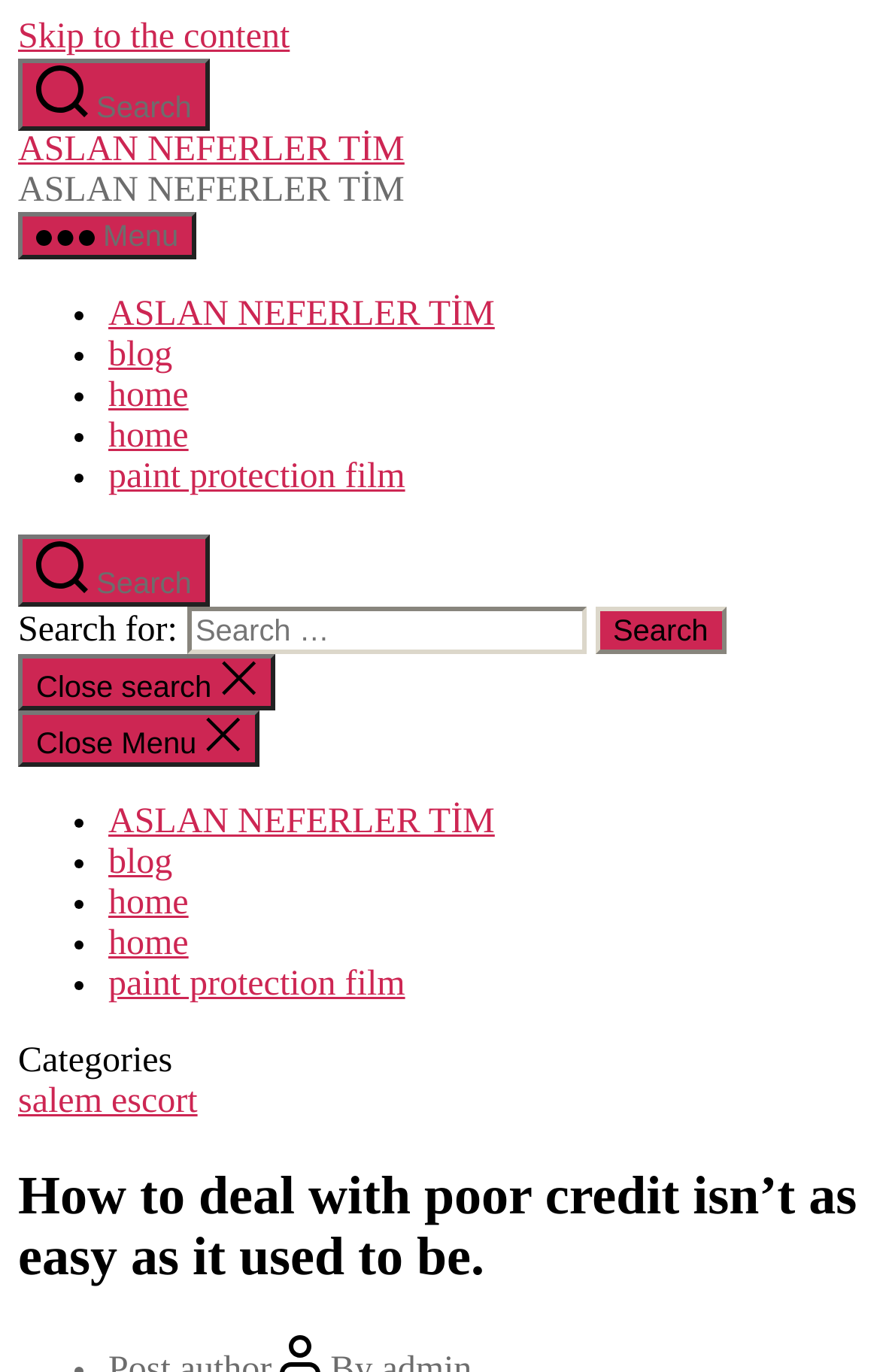Identify the bounding box coordinates of the part that should be clicked to carry out this instruction: "Click the 'Search' button".

[0.021, 0.043, 0.238, 0.095]